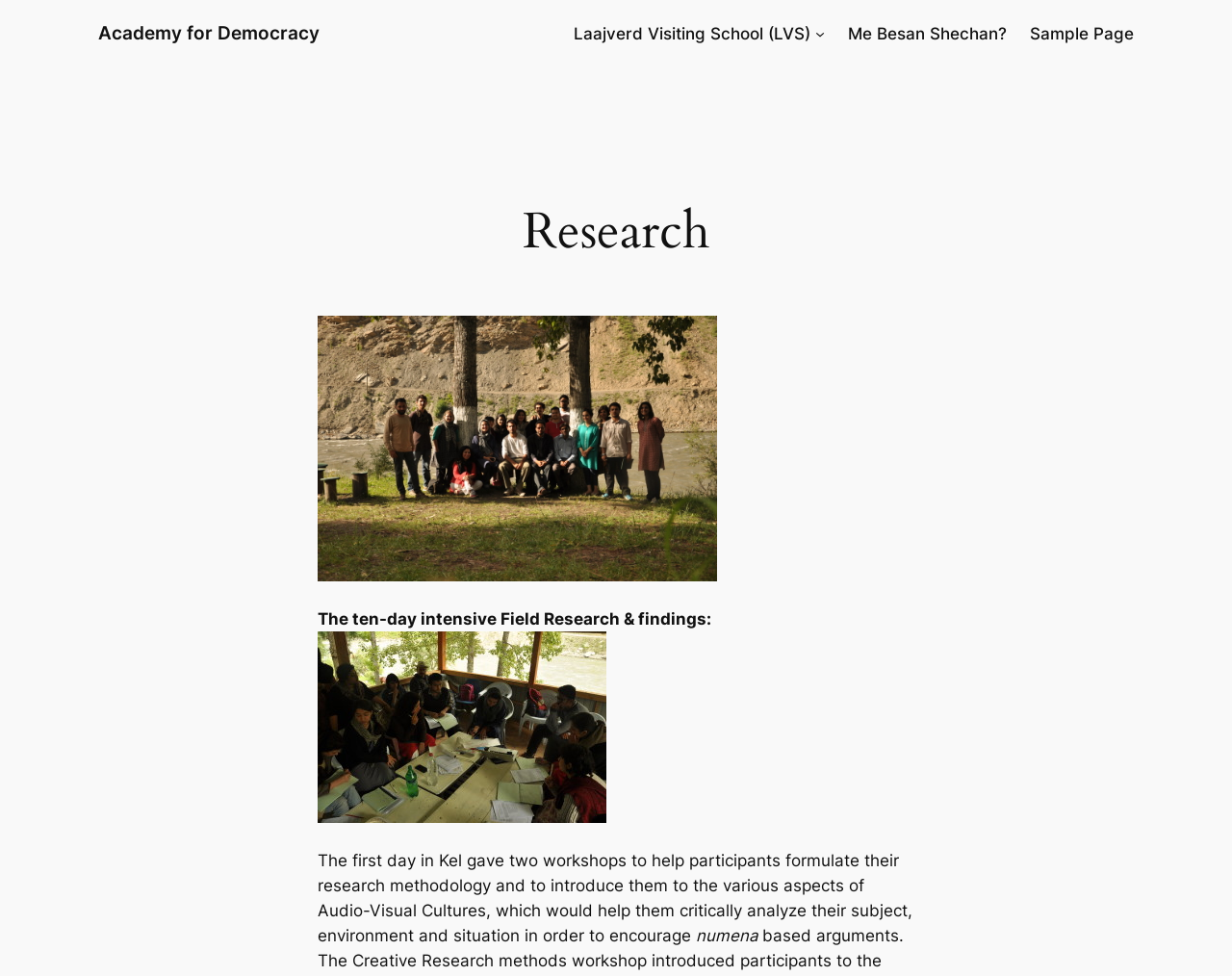Answer this question using a single word or a brief phrase:
What is the name of the school?

Laajverd Visiting School